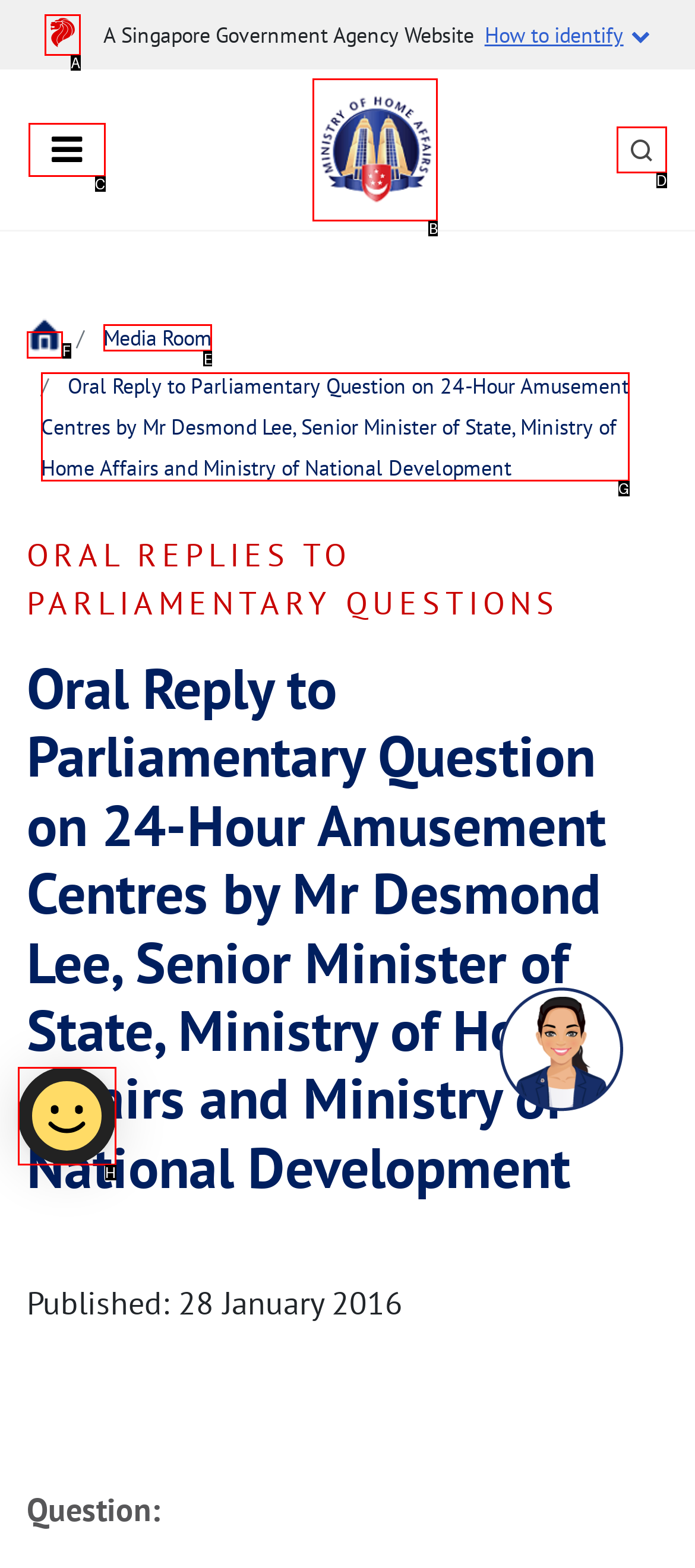Identify the HTML element to select in order to accomplish the following task: View the media room
Reply with the letter of the chosen option from the given choices directly.

E